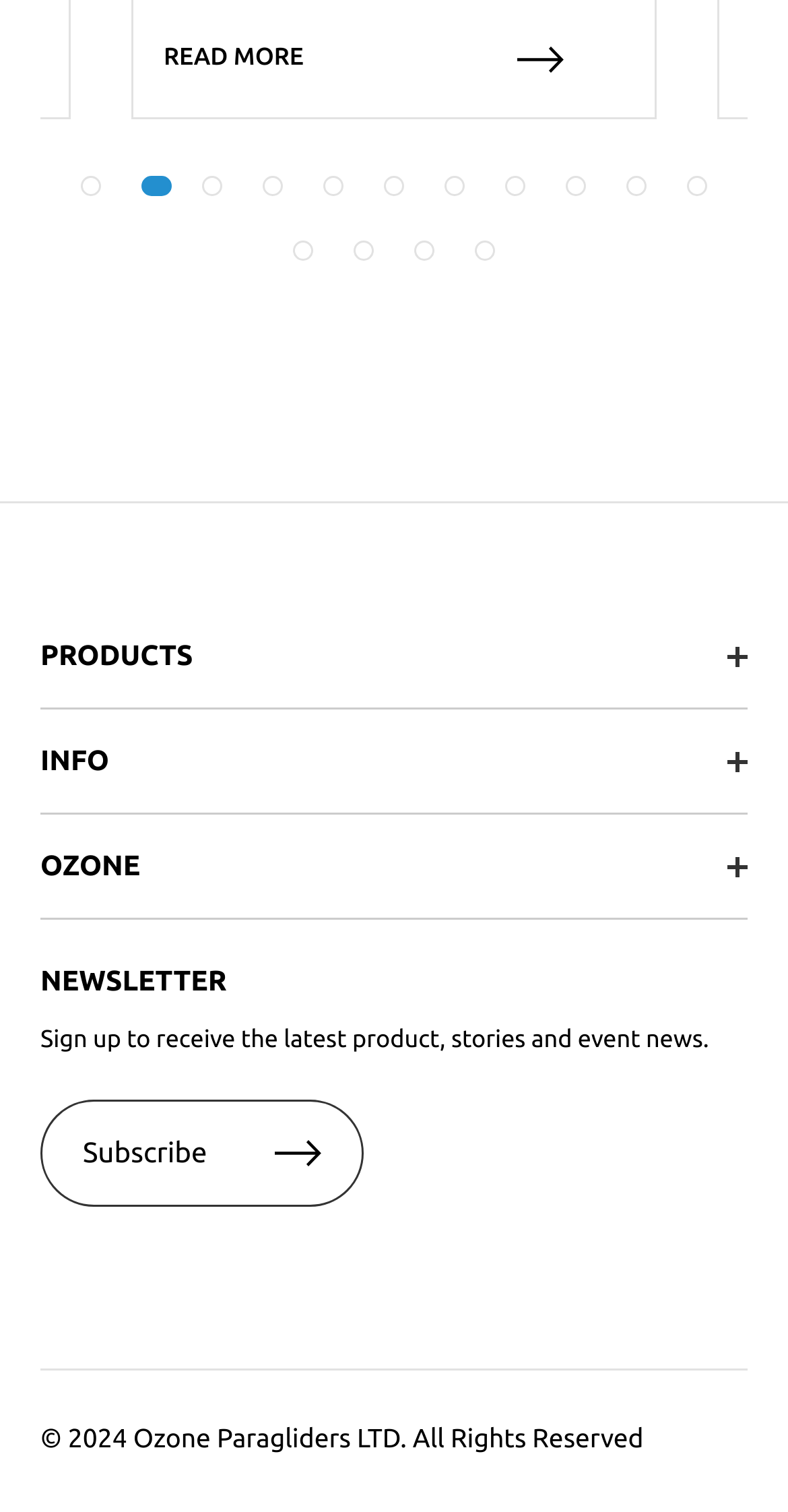Kindly respond to the following question with a single word or a brief phrase: 
What is the name of the company that owns the website?

Ozone Paragliders LTD